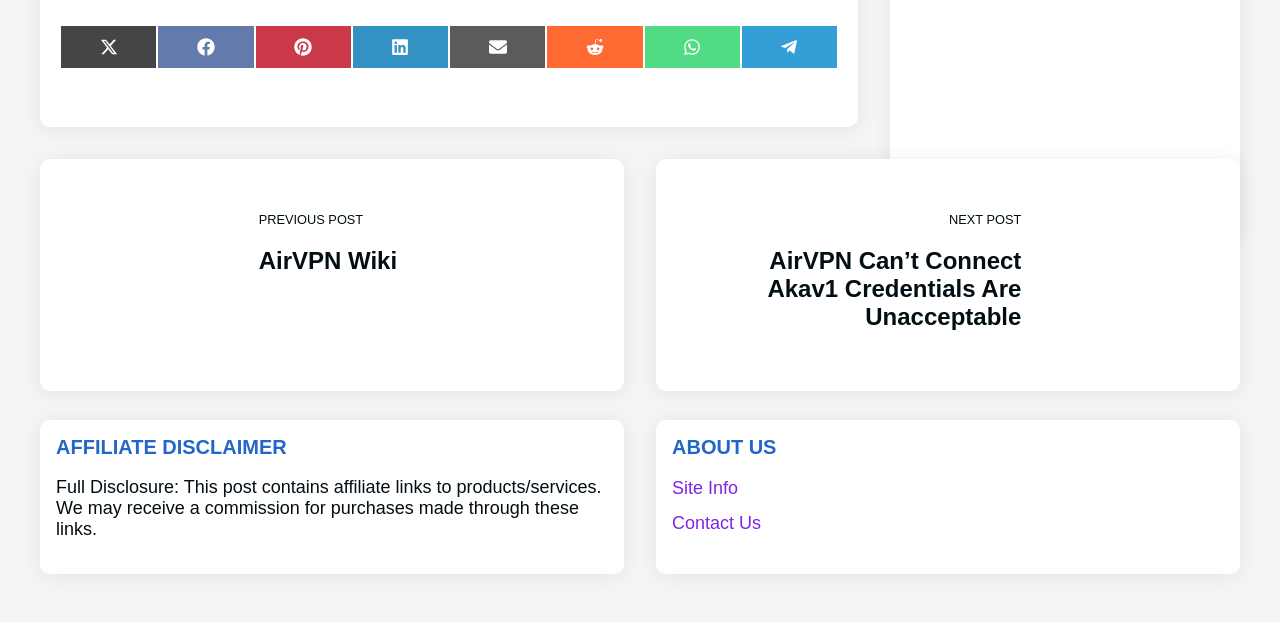Please reply to the following question using a single word or phrase: 
What are the two sections at the bottom of the webpage?

About Us, Site Info